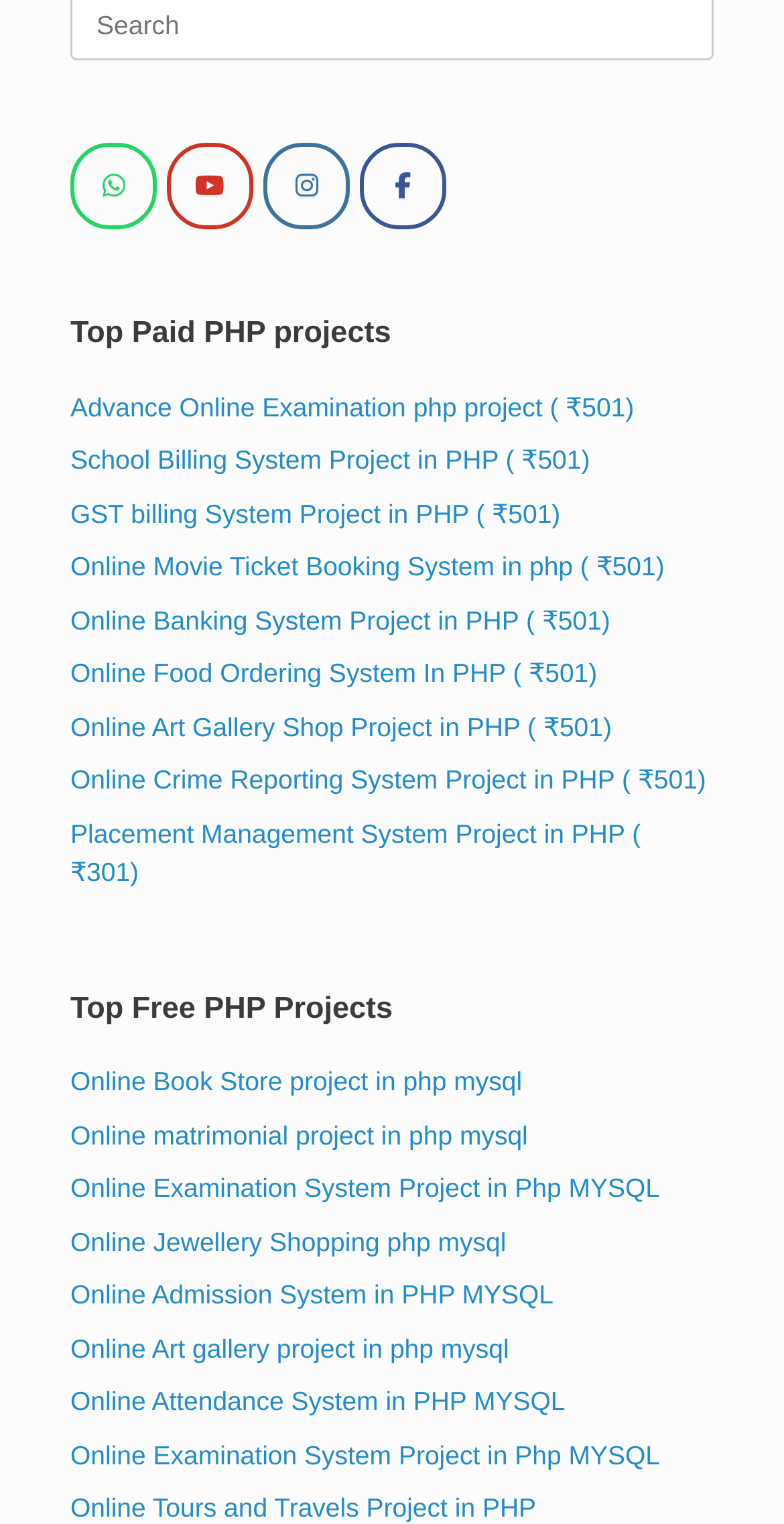Please determine the bounding box coordinates of the area that needs to be clicked to complete this task: 'Explore Online Food Ordering System In PHP'. The coordinates must be four float numbers between 0 and 1, formatted as [left, top, right, bottom].

[0.09, 0.432, 0.762, 0.452]